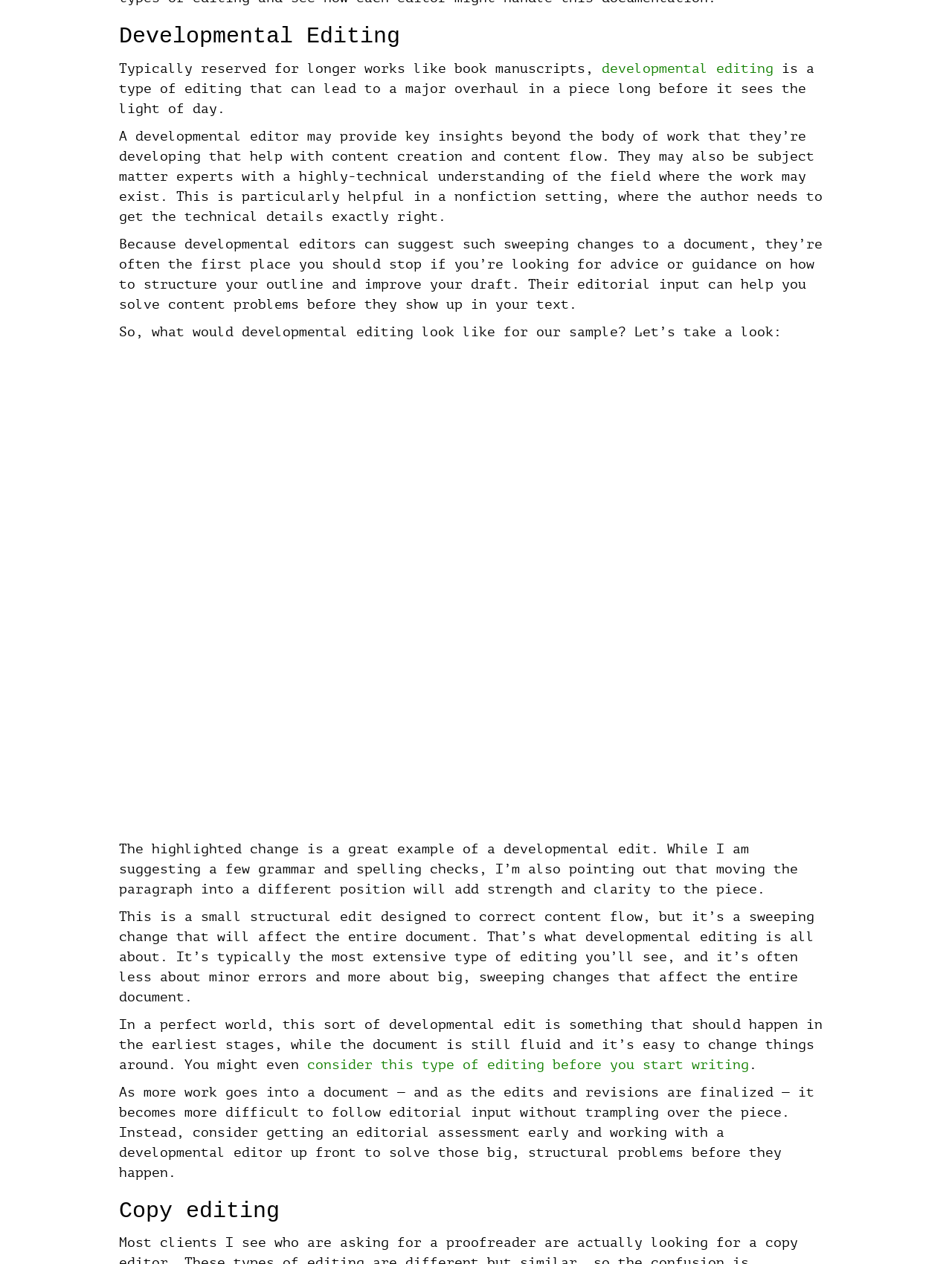What is the purpose of a developmental editor?
Offer a detailed and full explanation in response to the question.

According to the webpage, a developmental editor provides key insights beyond the body of work and suggests changes to improve the content and structure of a document, particularly in nonfiction settings where technical details need to be accurate.